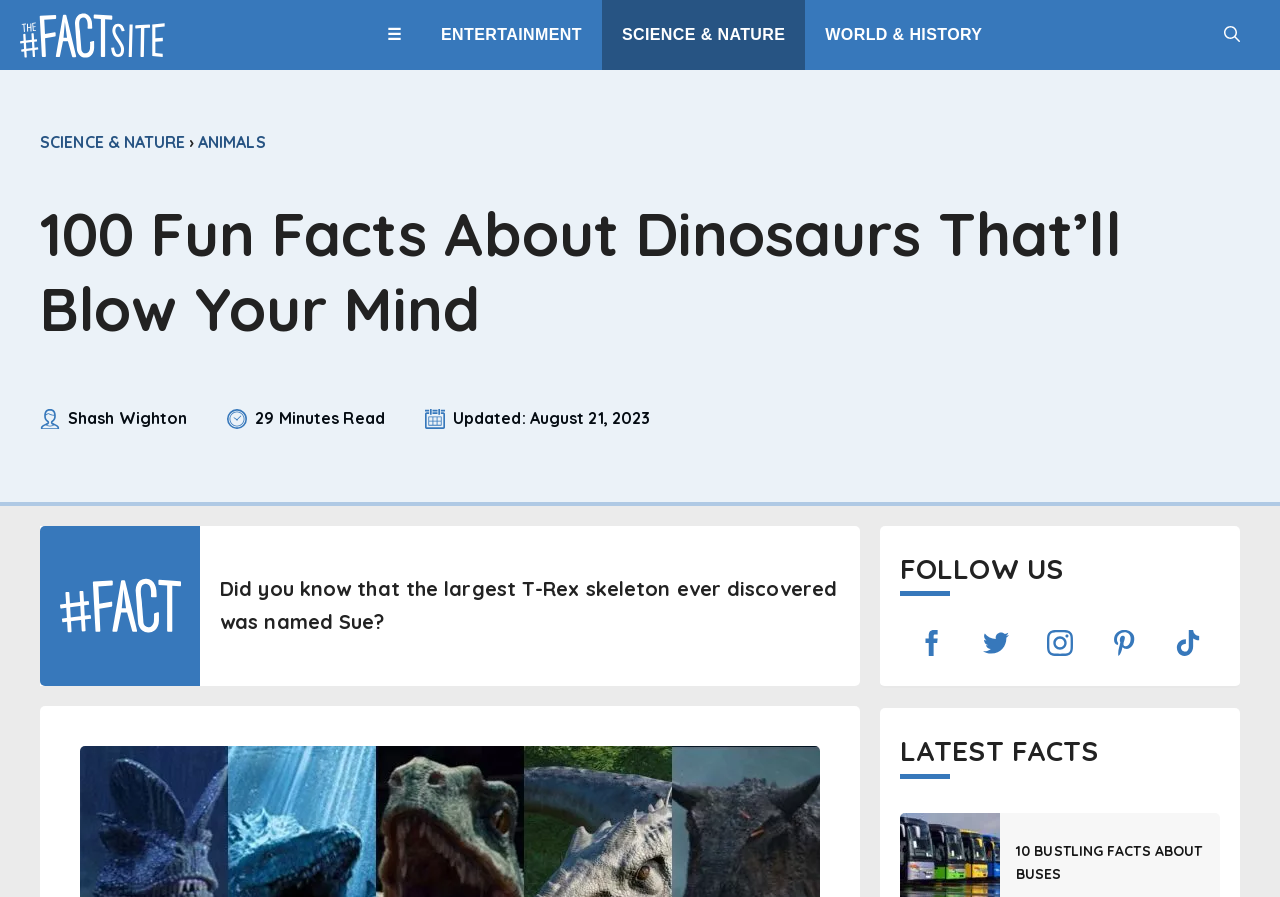Given the description "aria-label="Follow Us On Twitter"", determine the bounding box of the corresponding UI element.

[0.753, 0.703, 0.803, 0.743]